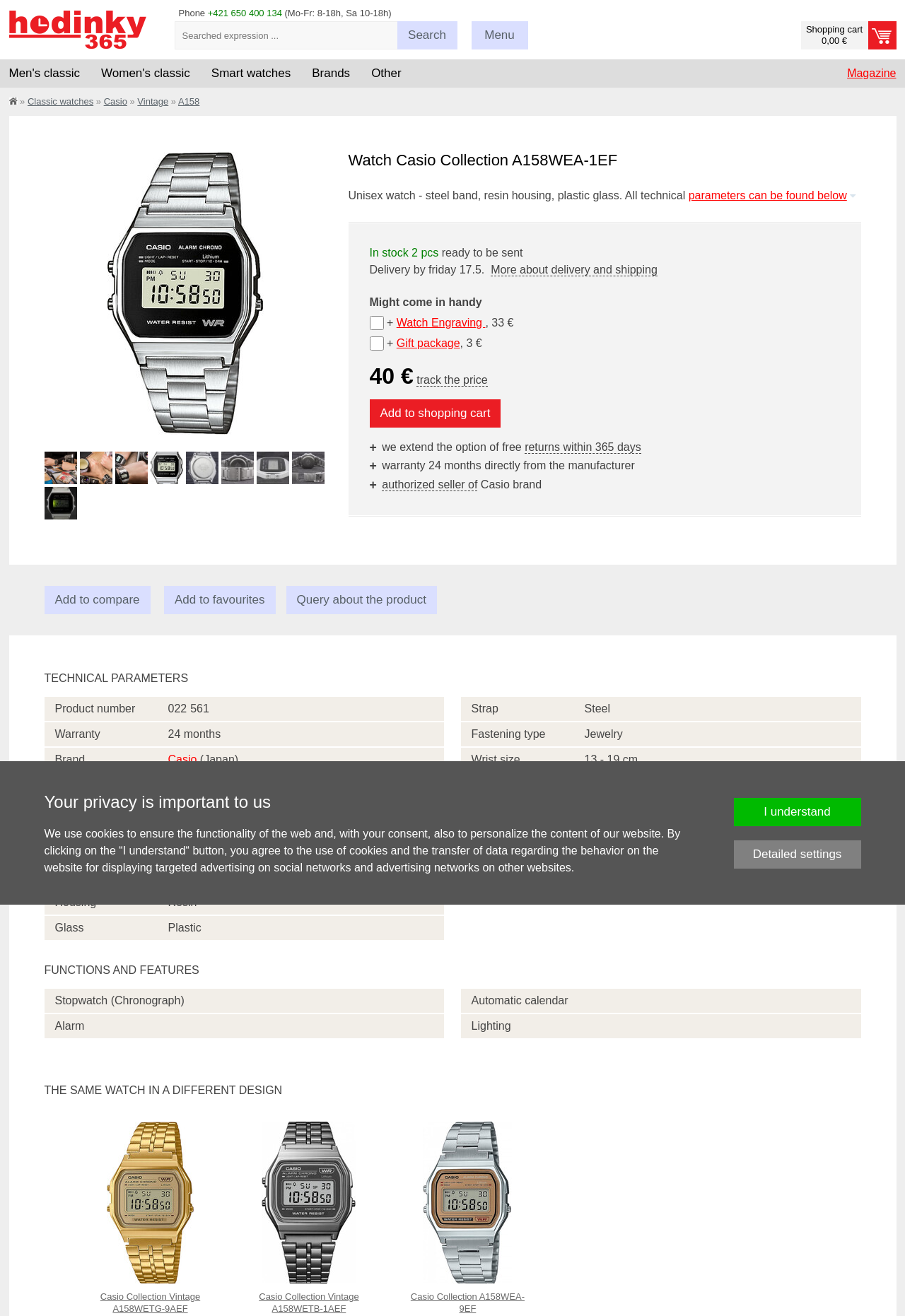Identify the bounding box coordinates for the element you need to click to achieve the following task: "View the 'Magazine'". The coordinates must be four float values ranging from 0 to 1, formatted as [left, top, right, bottom].

[0.924, 0.051, 0.99, 0.06]